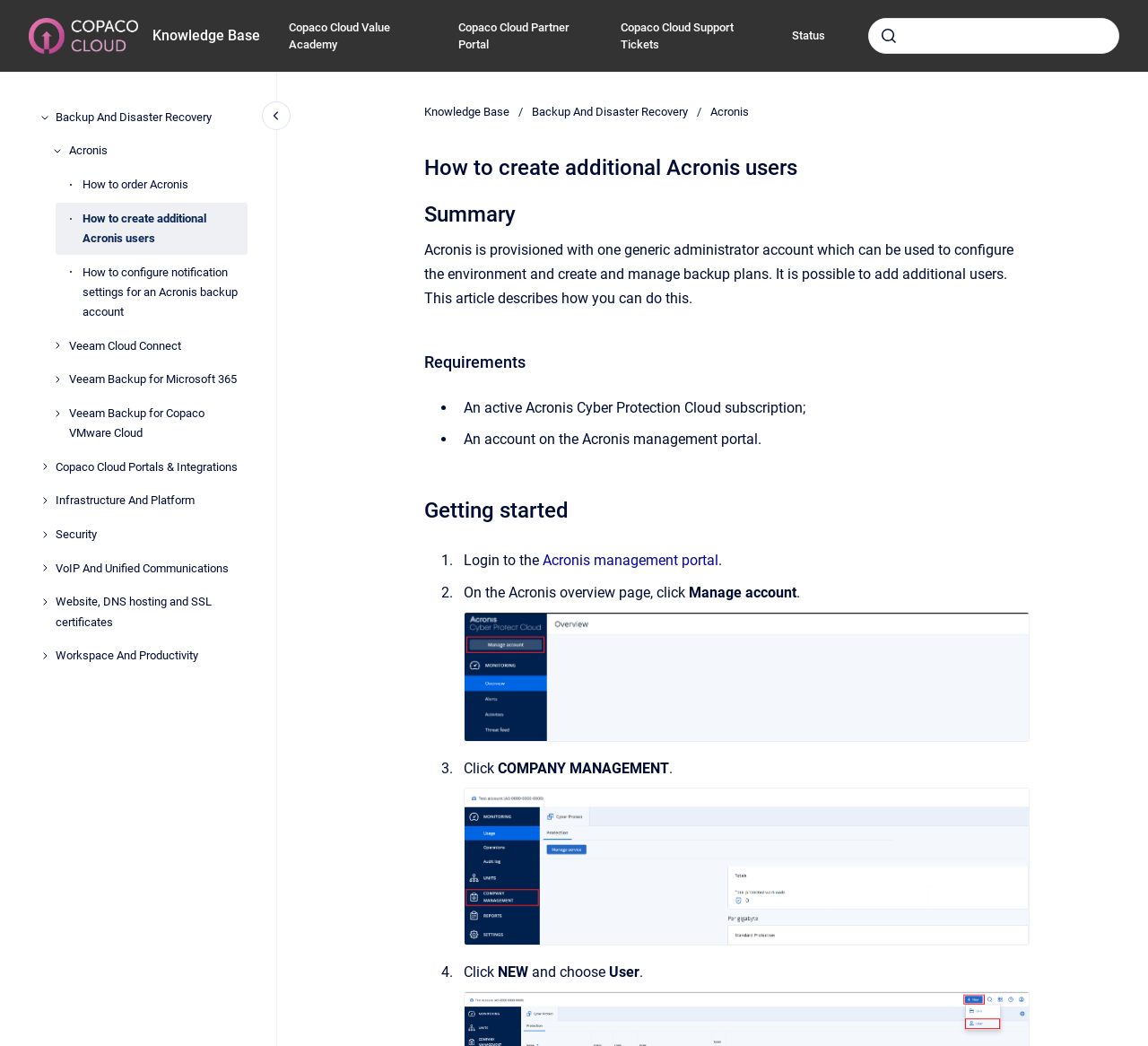Explain the webpage in detail, including its primary components.

This webpage is about creating additional Acronis users. At the top, there are five links to navigate to different pages: "Go to homepage", "Knowledge Base", "Copaco Cloud Value Academy", "Copaco Cloud Partner Portal", and "Copaco Cloud Support Tickets". Next to these links, there is a search bar with a combobox and a submit button.

Below the search bar, there is a main navigation menu with several categories, including "Backup And Disaster Recovery", "Copaco Cloud Portals & Integrations", "Infrastructure And Platform", "Security", "VoIP And Unified Communications", and "Website, DNS hosting and SSL certificates". Each category has a link and a button that can be expanded to show submenus.

On the left side of the page, there is a breadcrumb navigation menu that shows the current location: "Knowledge Base" > "Backup And Disaster Recovery" > "Acronis".

The main content of the page is divided into four sections: "Summary", "Requirements", "Getting started", and a series of steps to create additional Acronis users. The "Summary" section provides a brief overview of the topic. The "Requirements" section lists two necessary conditions: an active Acronis Cyber Protection Cloud subscription and an account on the Acronis management portal.

The "Getting started" section is a step-by-step guide that includes four steps. Each step has a number and a brief description, and some steps include images with buttons to open them in full screen. The steps explain how to log in to the Acronis management portal, manage the account, and create a new user.